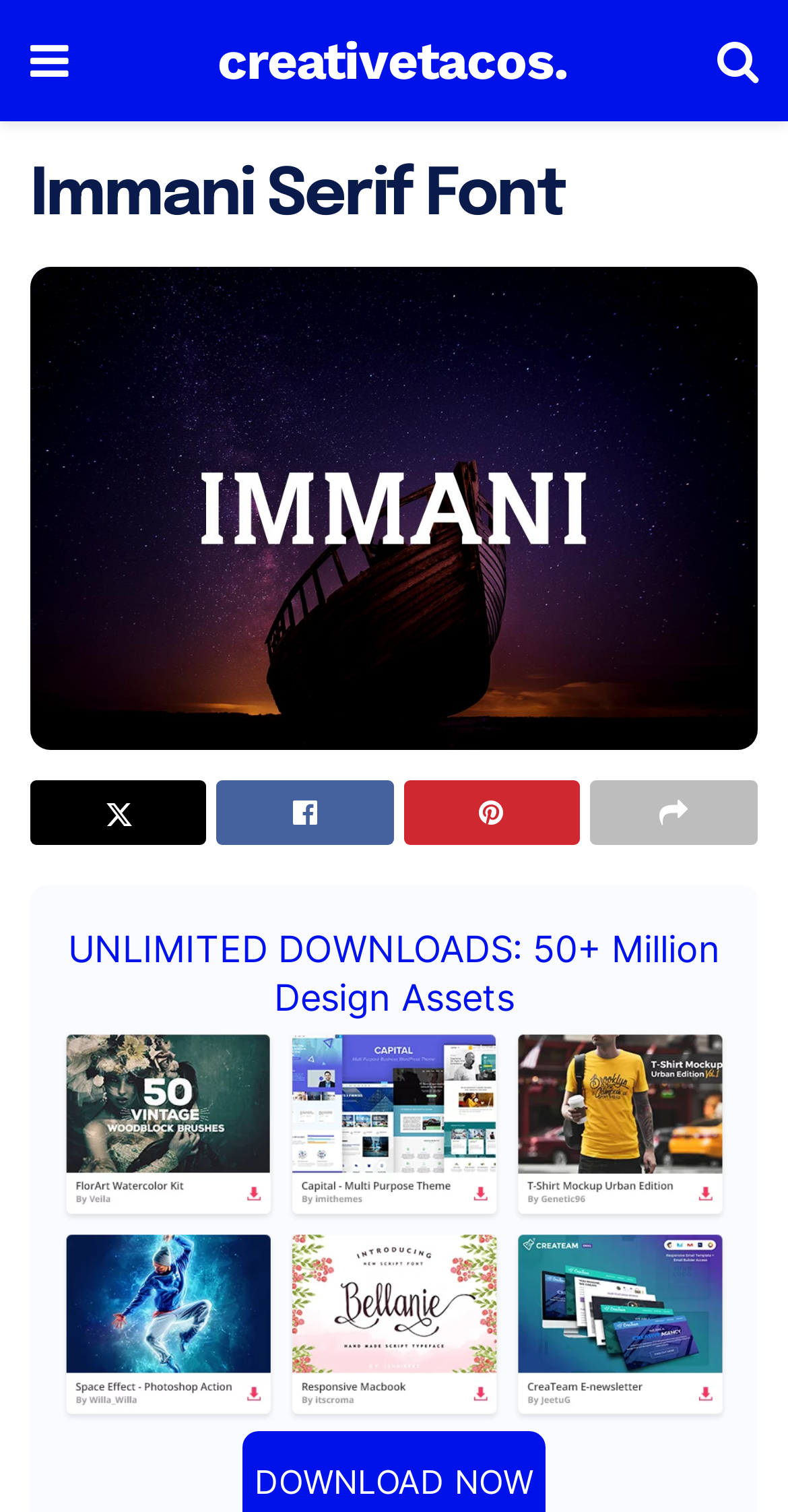How many social media links are there on the webpage?
Answer with a single word or phrase, using the screenshot for reference.

4